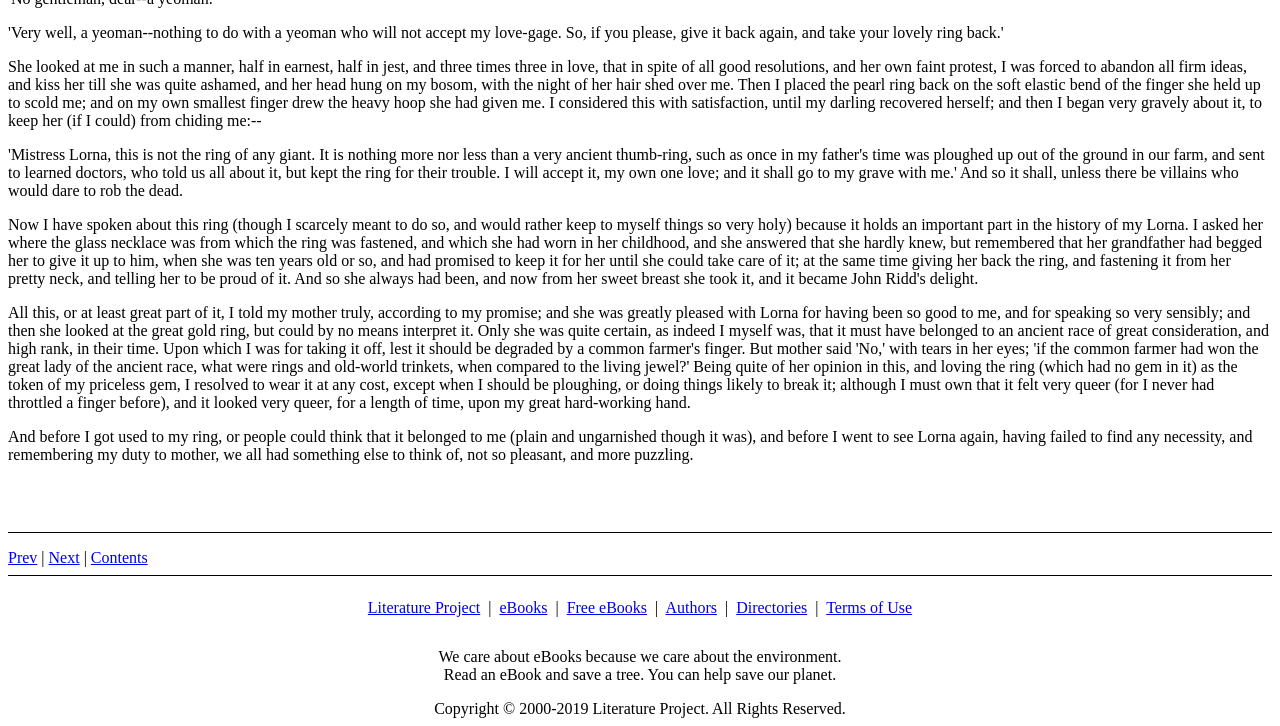Specify the bounding box coordinates for the region that must be clicked to perform the given instruction: "Click the 'Next' link".

[0.038, 0.756, 0.062, 0.779]